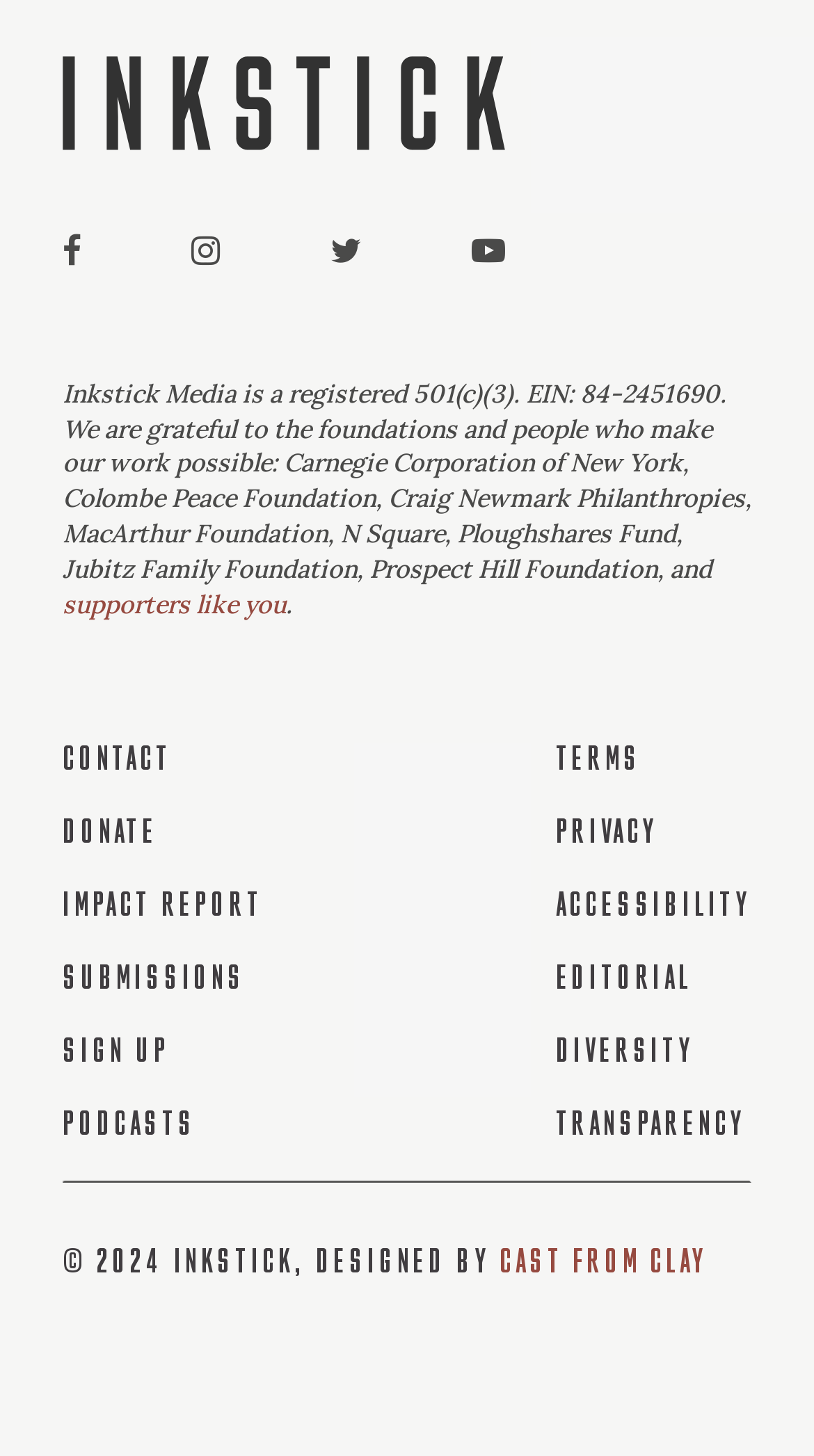What are the social media platforms linked on the webpage?
Using the image as a reference, give an elaborate response to the question.

The social media platforms are linked on the webpage through separate link elements, each with a distinct bounding box coordinate. The links are located at the top of the webpage, with Facebook at [0.077, 0.16, 0.1, 0.185], Instagram at [0.235, 0.16, 0.271, 0.185], Twitter at [0.406, 0.16, 0.444, 0.185], and YouTube at [0.579, 0.16, 0.62, 0.185].